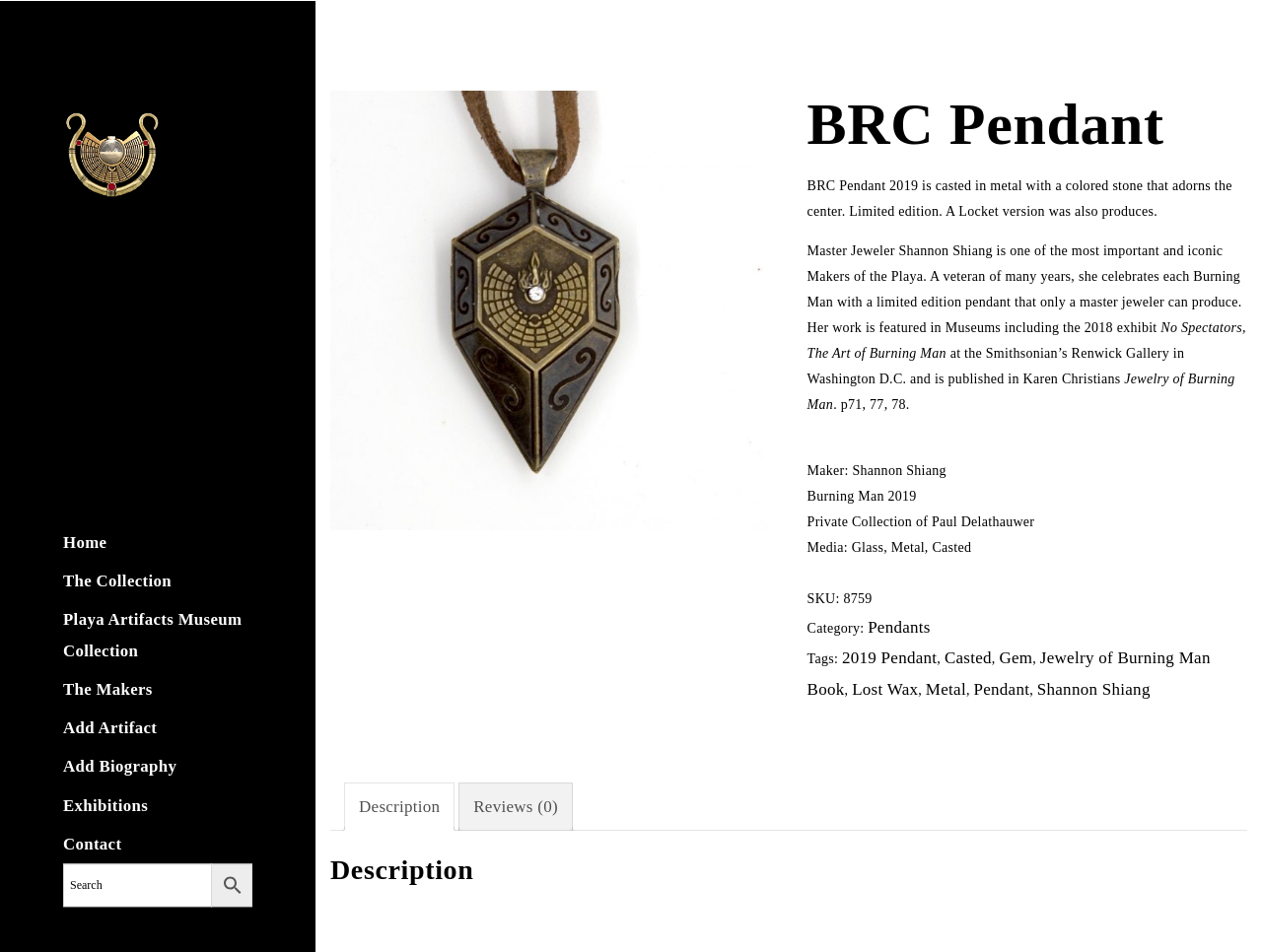What is the material of the pendant? Using the information from the screenshot, answer with a single word or phrase.

Glass, Metal, Casted